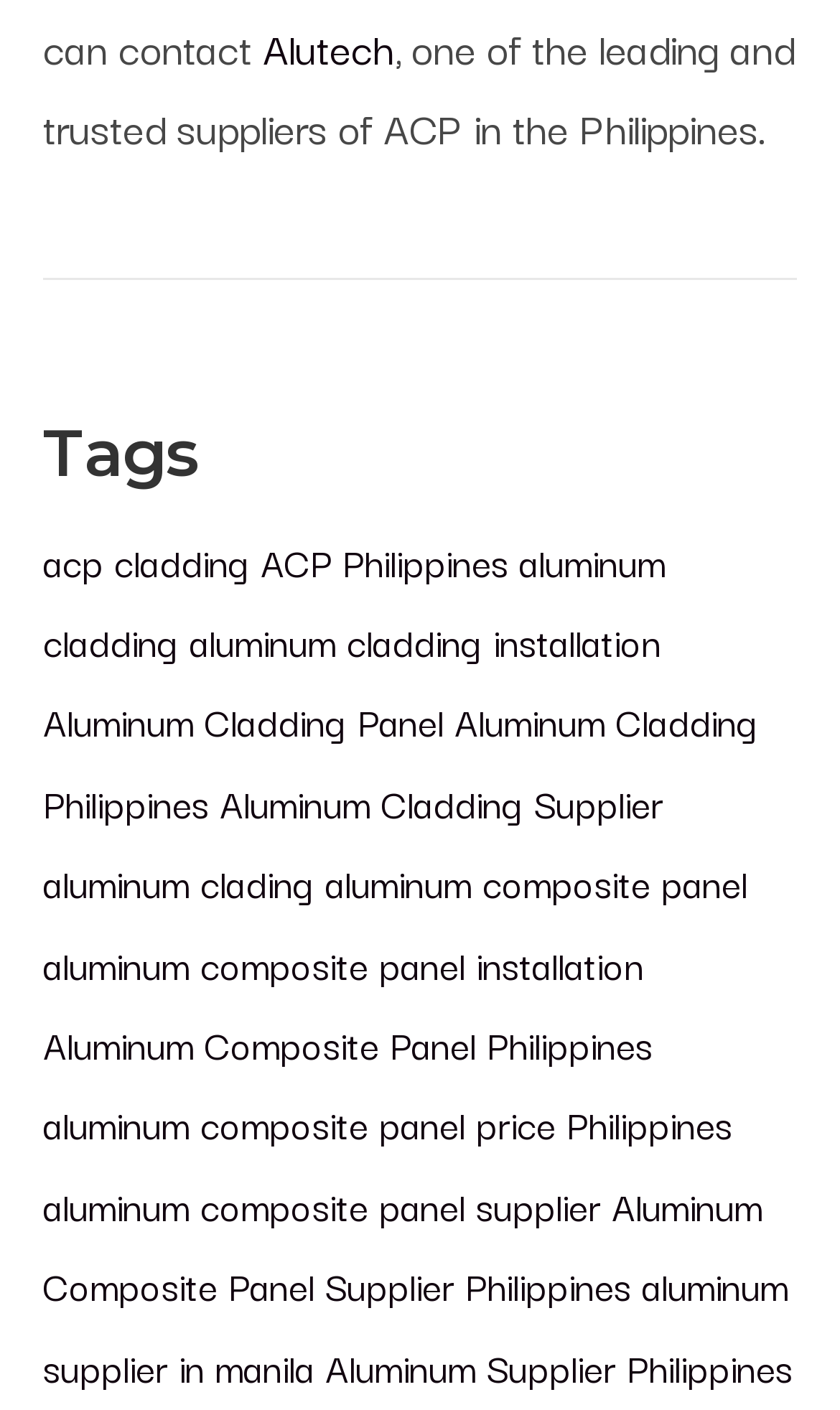Pinpoint the bounding box coordinates of the element to be clicked to execute the instruction: "Explore 'Aluminum Cladding Panel' options".

[0.051, 0.491, 0.528, 0.532]